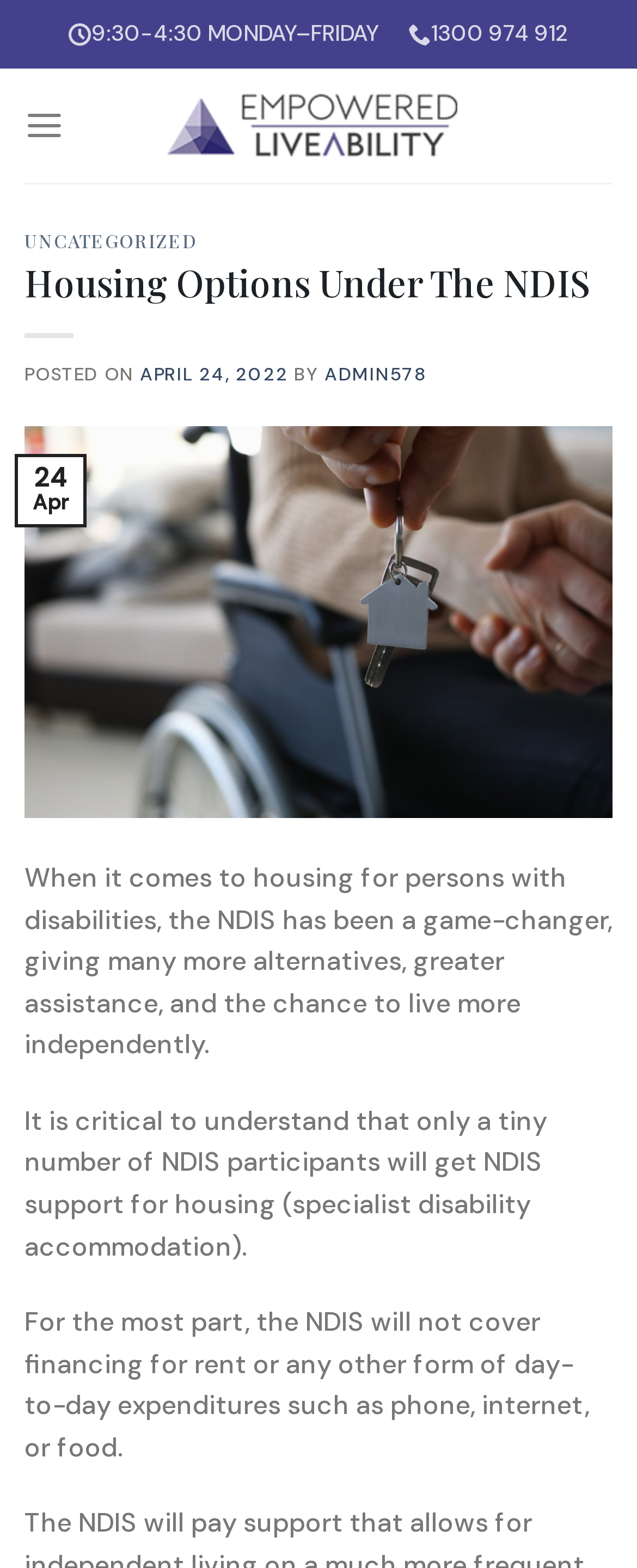Generate a comprehensive caption for the webpage you are viewing.

The webpage is about NDIS housing options for persons with disabilities. At the top, there is a section with contact information, including a link with the phone number "1300 974 912" and a link with the business hours "9:30-4:30 MONDAY–FRIDAY". Next to this section, there is a logo of "Empowered Liveability" with a link to it.

On the left side, there is a menu with a heading "UNCATEGORIZED" and a subheading "Housing Options Under The NDIS". Below this, there is a section with a post title, date "APRIL 24, 2022", and author "ADMIN578". 

The main content of the webpage is divided into three paragraphs. The first paragraph explains how the NDIS has been a game-changer for housing for persons with disabilities, providing more alternatives, assistance, and independence. The second paragraph highlights that only a small number of NDIS participants will receive support for housing, specifically specialist disability accommodation. The third paragraph clarifies that the NDIS will not cover financing for rent or daily expenses such as phone, internet, or food.

There are no images on the page except for the logo of "Empowered Liveability".